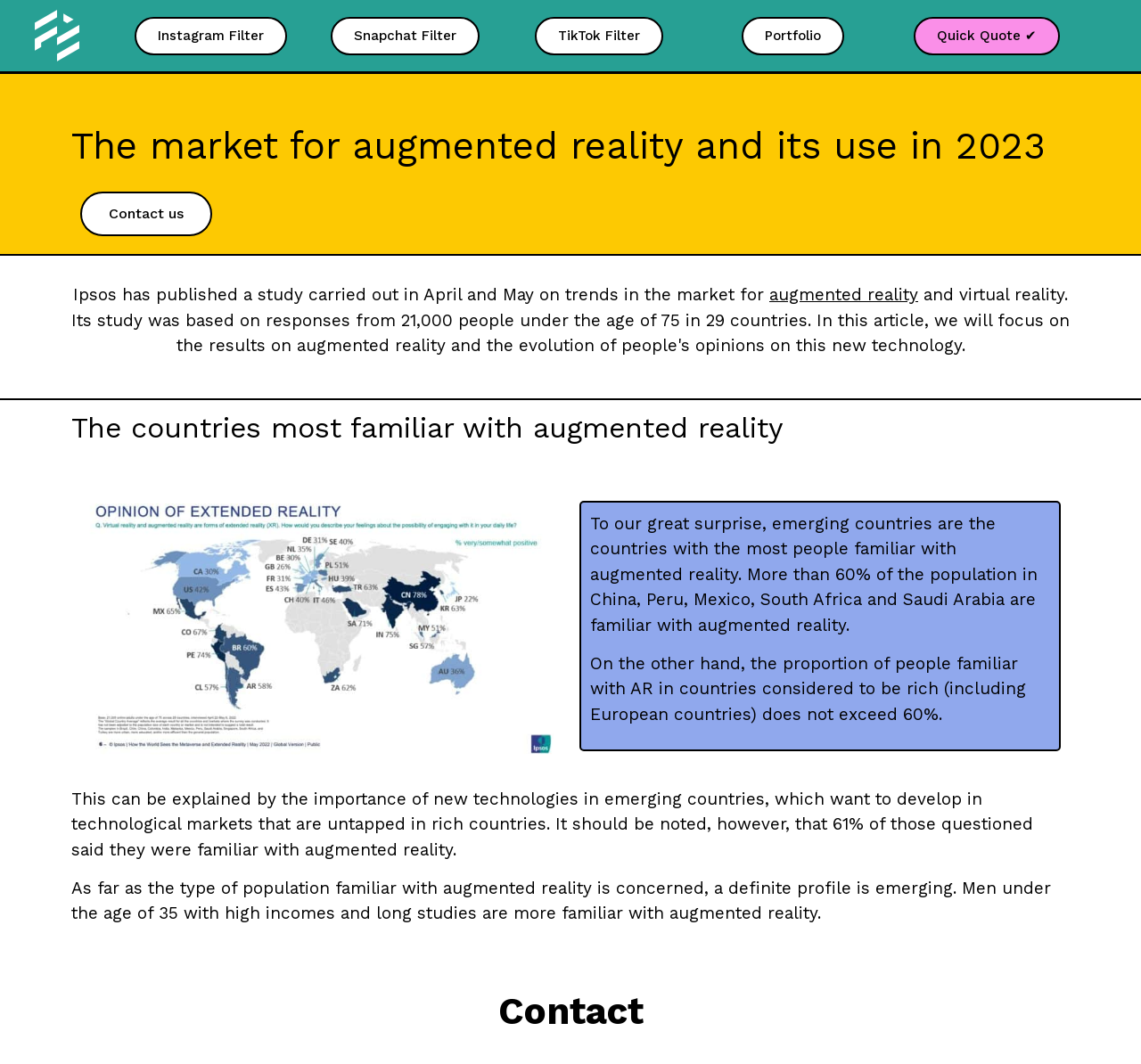Identify the bounding box coordinates for the element you need to click to achieve the following task: "Contact us". Provide the bounding box coordinates as four float numbers between 0 and 1, in the form [left, top, right, bottom].

[0.07, 0.18, 0.186, 0.222]